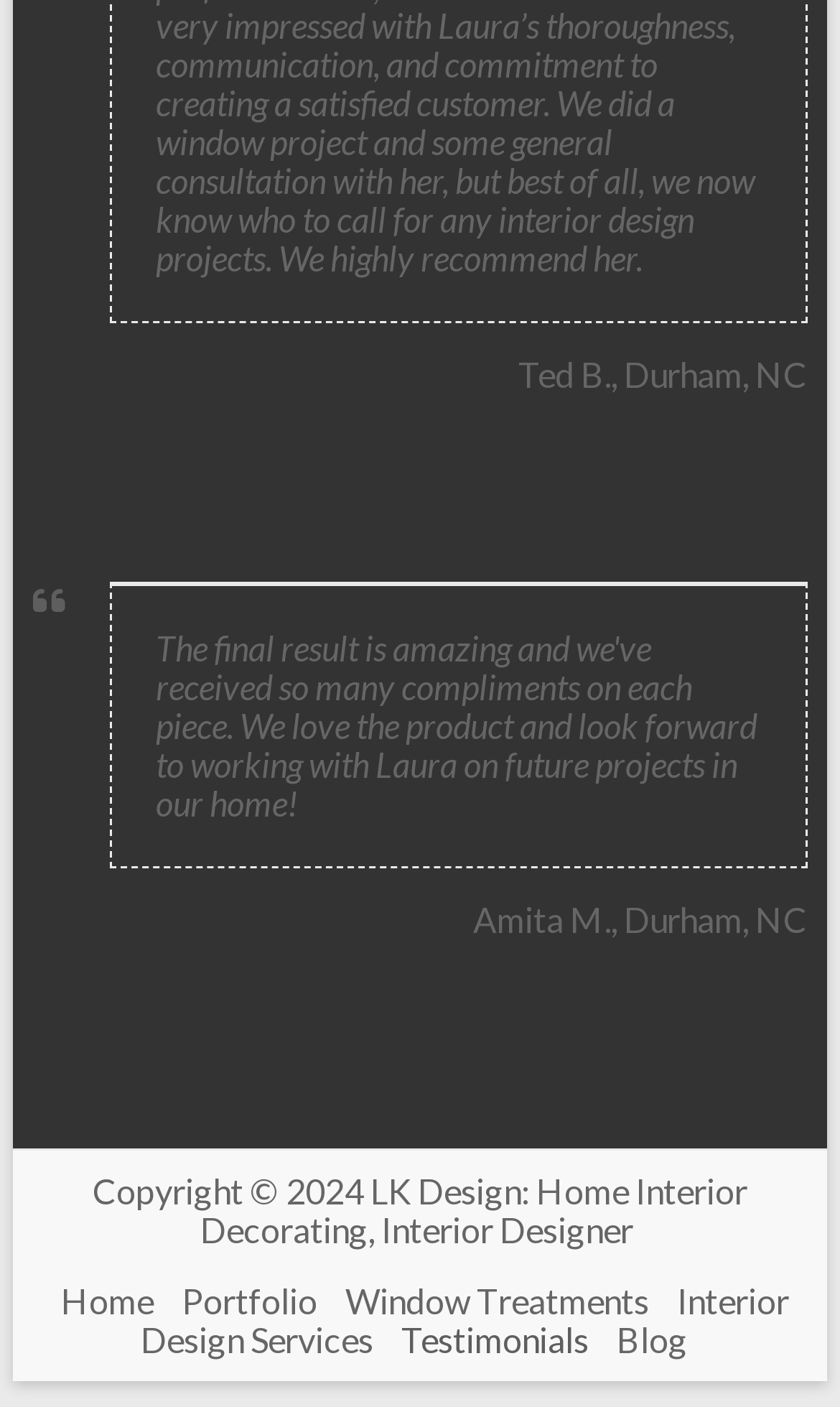Based on the element description, predict the bounding box coordinates (top-left x, top-left y, bottom-right x, bottom-right y) for the UI element in the screenshot: Window Treatments

[0.399, 0.902, 0.786, 0.939]